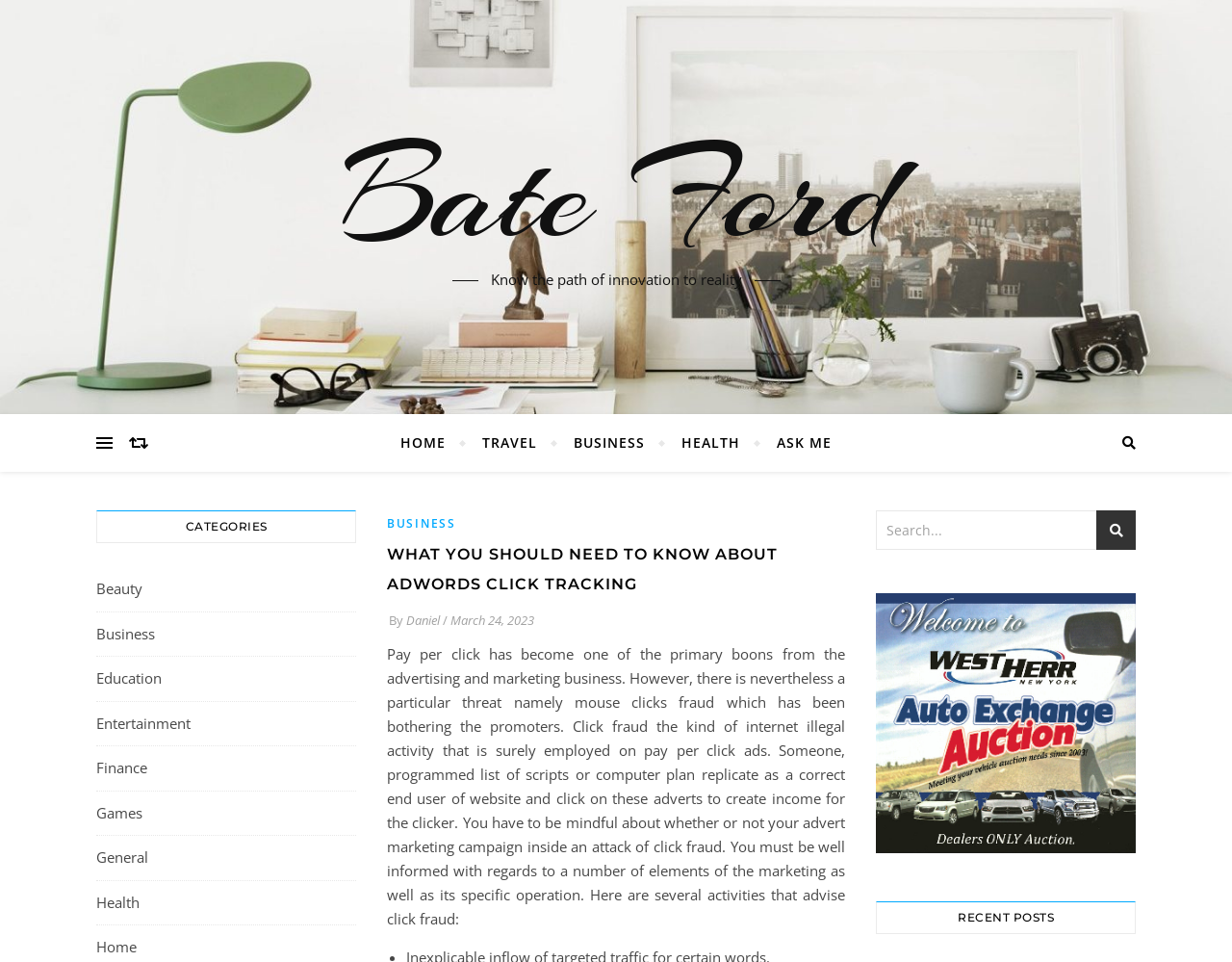From the screenshot, find the bounding box of the UI element matching this description: "Login". Supply the bounding box coordinates in the form [left, top, right, bottom], each a float between 0 and 1.

None